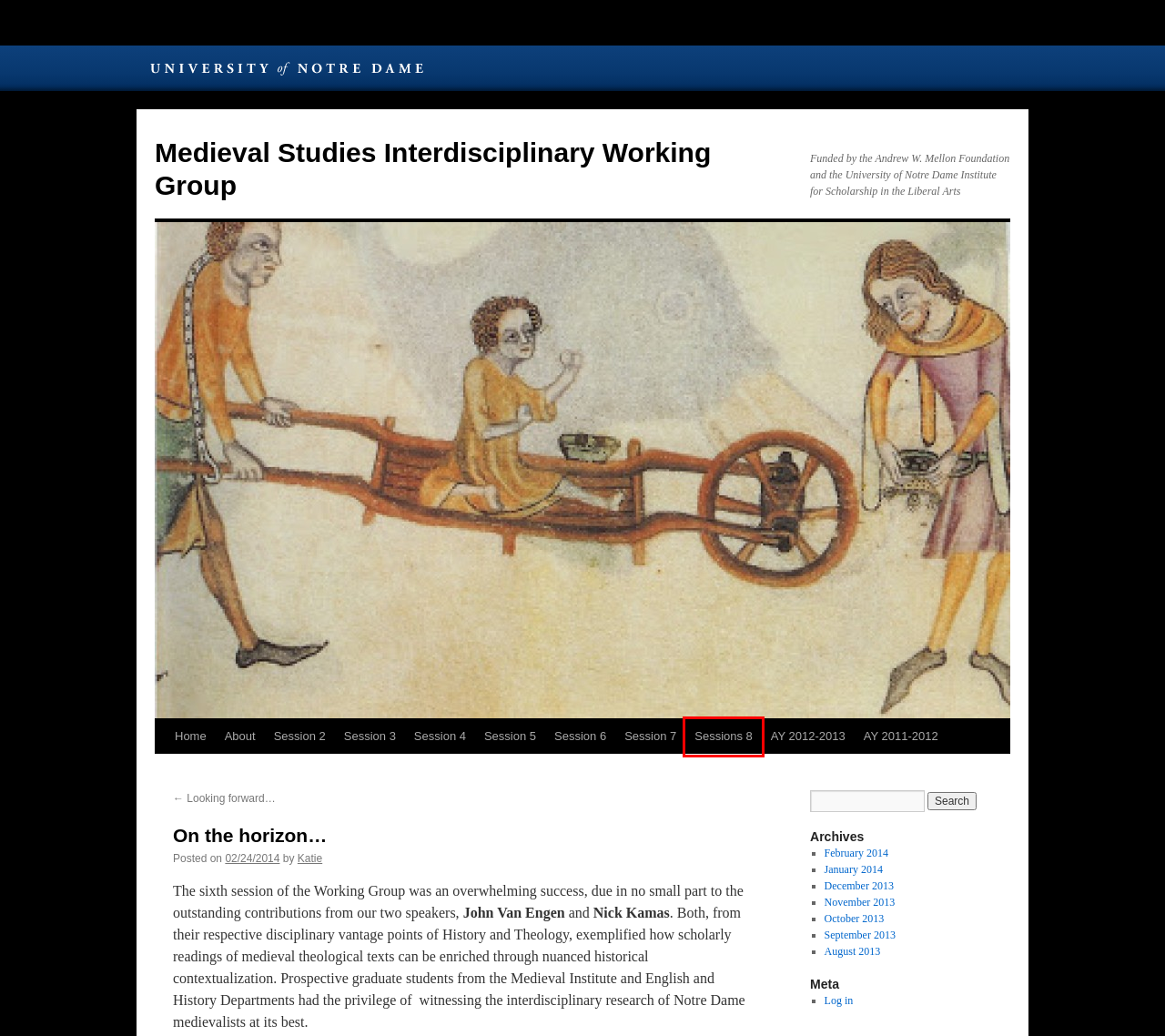You are given a screenshot depicting a webpage with a red bounding box around a UI element. Select the description that best corresponds to the new webpage after clicking the selected element. Here are the choices:
A. Looking forward… | Medieval Studies Interdisciplinary Working Group
B. October | 2013 | Medieval Studies Interdisciplinary Working Group
C. AY 2012-2013 | Medieval Studies Interdisciplinary Working Group
D. February | 2014 | Medieval Studies Interdisciplinary Working Group
E. December | 2013 | Medieval Studies Interdisciplinary Working Group
F. November | 2013 | Medieval Studies Interdisciplinary Working Group
G. Sessions 8 | Medieval Studies Interdisciplinary Working Group
H. About  | Medieval Studies Interdisciplinary Working Group

G